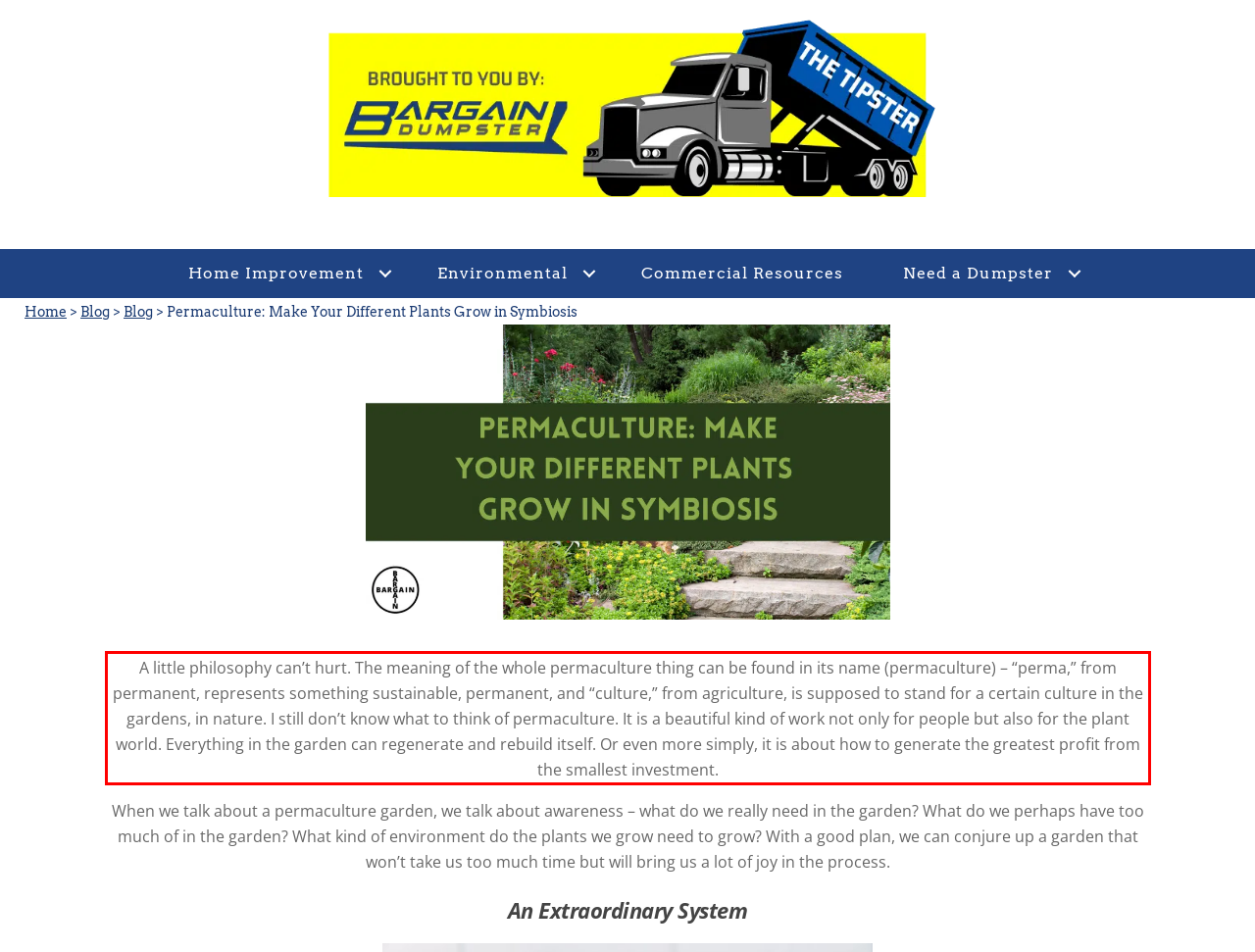From the given screenshot of a webpage, identify the red bounding box and extract the text content within it.

A little philosophy can’t hurt. The meaning of the whole permaculture thing can be found in its name (permaculture) – “perma,” from permanent, represents something sustainable, permanent, and “culture,” from agriculture, is supposed to stand for a certain culture in the gardens, in nature. I still don’t know what to think of permaculture. It is a beautiful kind of work not only for people but also for the plant world. Everything in the garden can regenerate and rebuild itself. Or even more simply, it is about how to generate the greatest profit from the smallest investment.